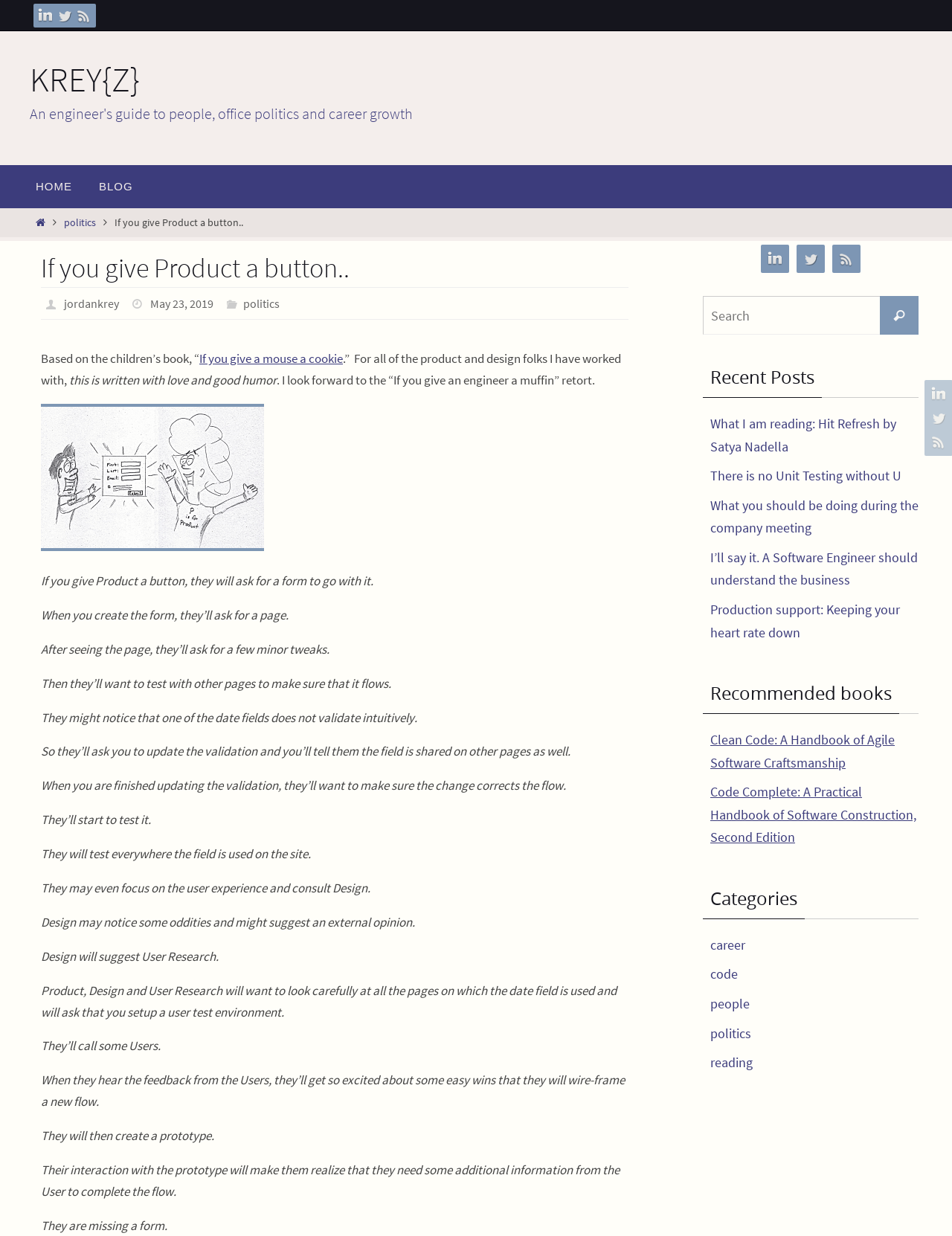Use a single word or phrase to answer the following:
What are the categories of posts on this site?

career, code, people, politics, reading